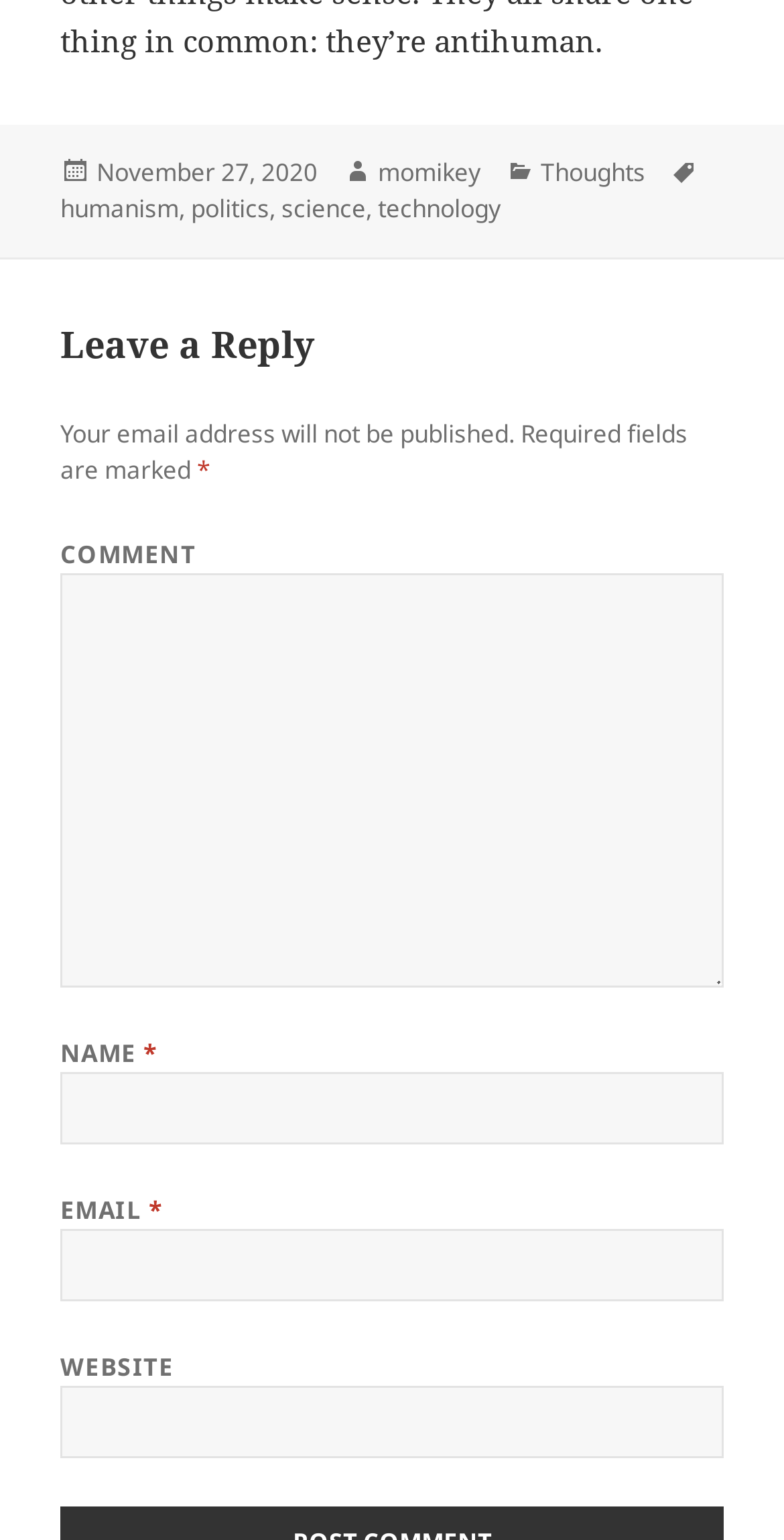Locate the bounding box for the described UI element: "parent_node: EMAIL * aria-describedby="email-notes" name="email"". Ensure the coordinates are four float numbers between 0 and 1, formatted as [left, top, right, bottom].

[0.077, 0.798, 0.923, 0.845]